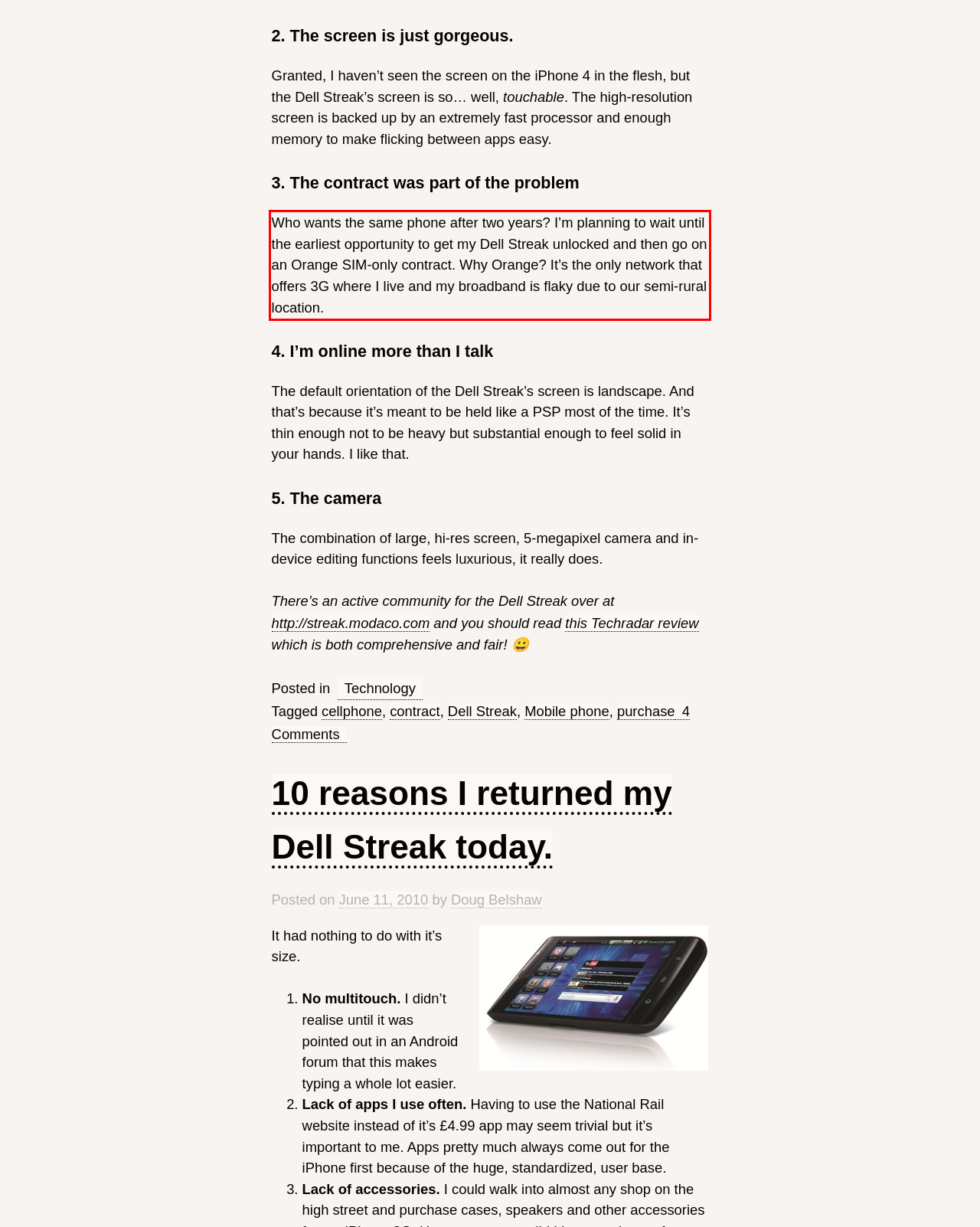You are given a screenshot of a webpage with a UI element highlighted by a red bounding box. Please perform OCR on the text content within this red bounding box.

Who wants the same phone after two years? I’m planning to wait until the earliest opportunity to get my Dell Streak unlocked and then go on an Orange SIM-only contract. Why Orange? It’s the only network that offers 3G where I live and my broadband is flaky due to our semi-rural location.